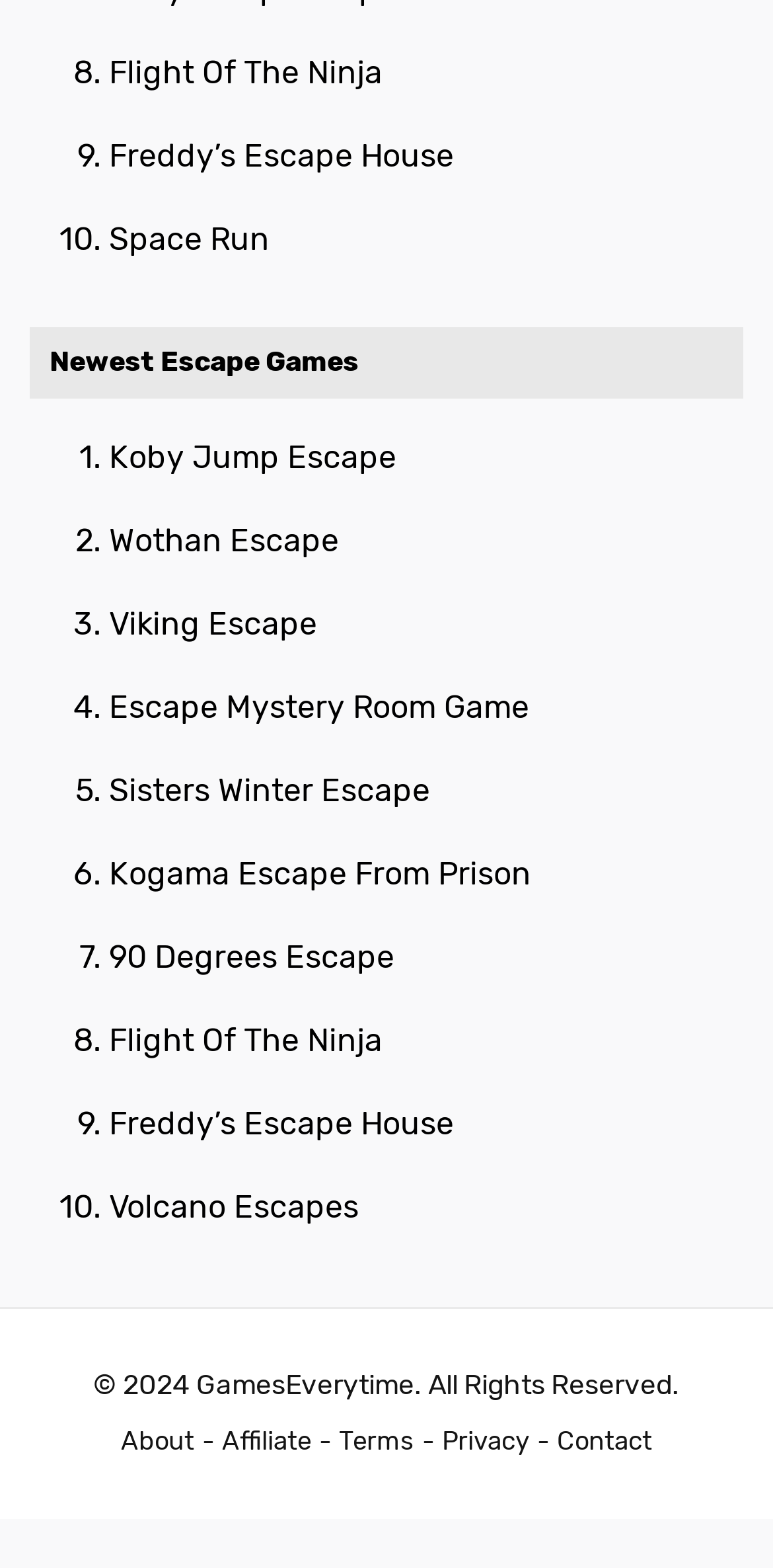Determine the bounding box coordinates of the target area to click to execute the following instruction: "Read the terms and conditions."

[0.438, 0.902, 0.536, 0.937]